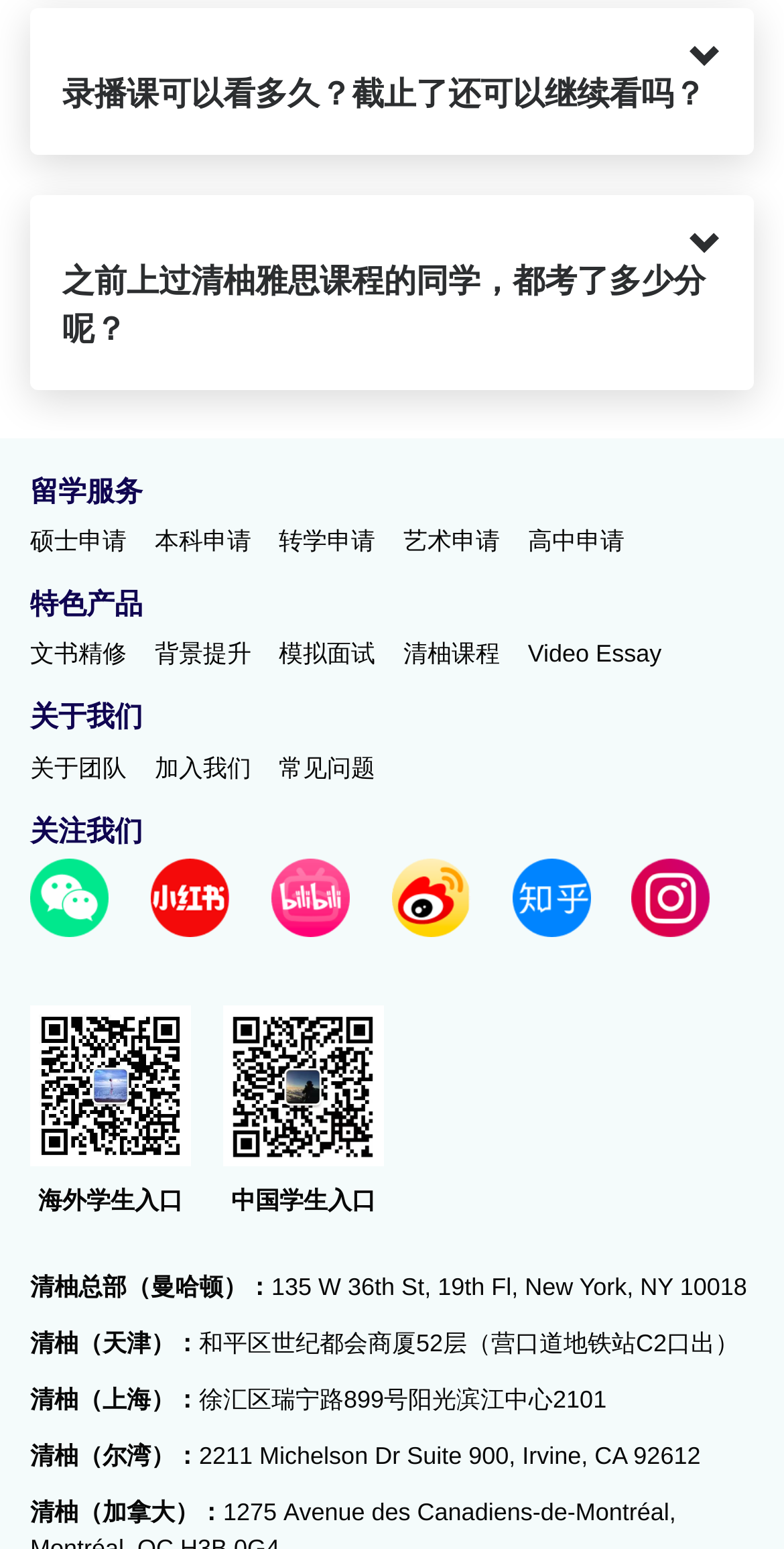Identify the bounding box coordinates of the region that needs to be clicked to carry out this instruction: "Click the link to learn about the team". Provide these coordinates as four float numbers ranging from 0 to 1, i.e., [left, top, right, bottom].

[0.038, 0.486, 0.162, 0.505]